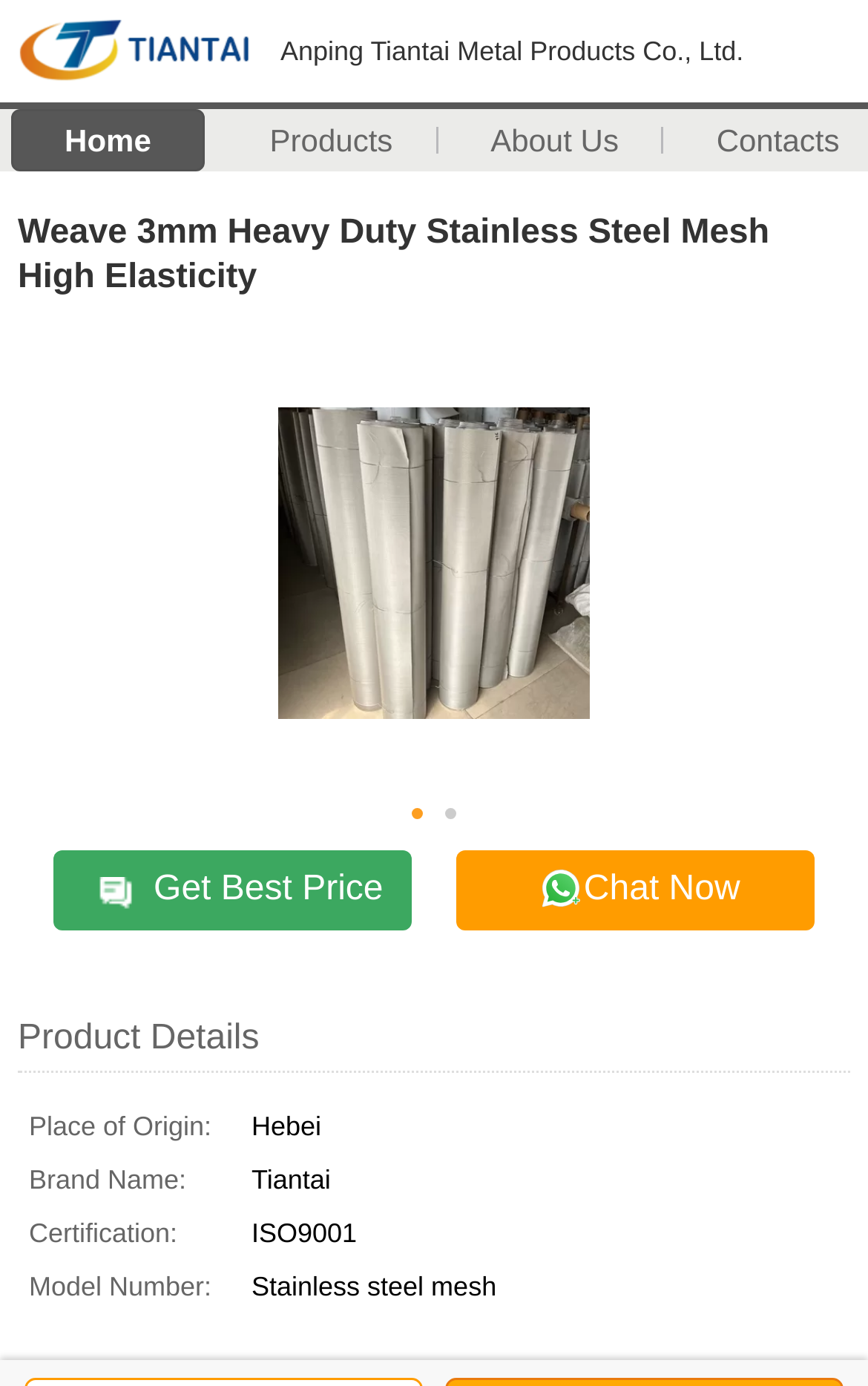Answer the question using only one word or a concise phrase: What is the certification of the product?

ISO9001